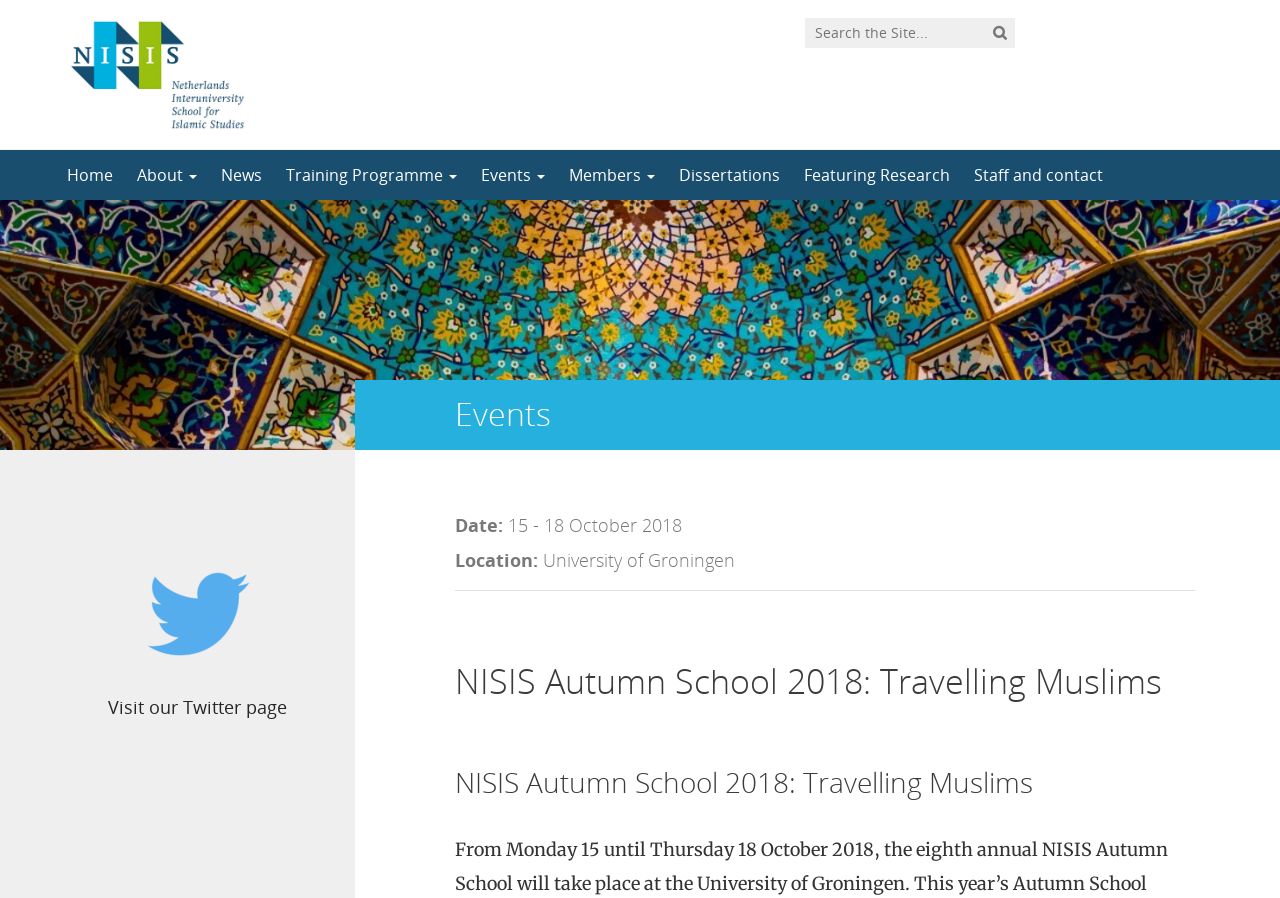Indicate the bounding box coordinates of the clickable region to achieve the following instruction: "Visit the Twitter page."

[0.084, 0.774, 0.224, 0.801]